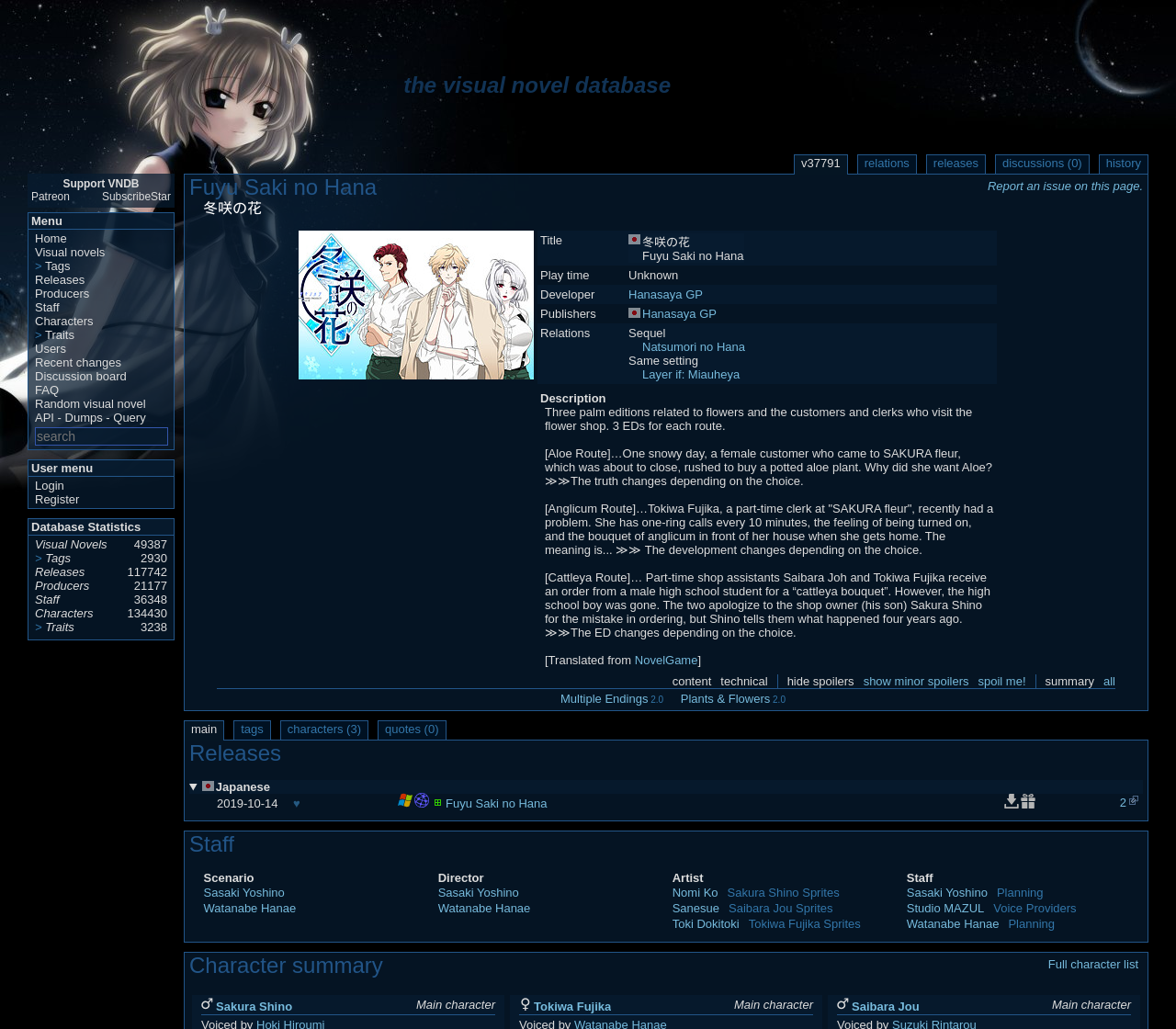Please specify the bounding box coordinates of the clickable section necessary to execute the following command: "Report an issue on this page".

[0.84, 0.174, 0.972, 0.188]